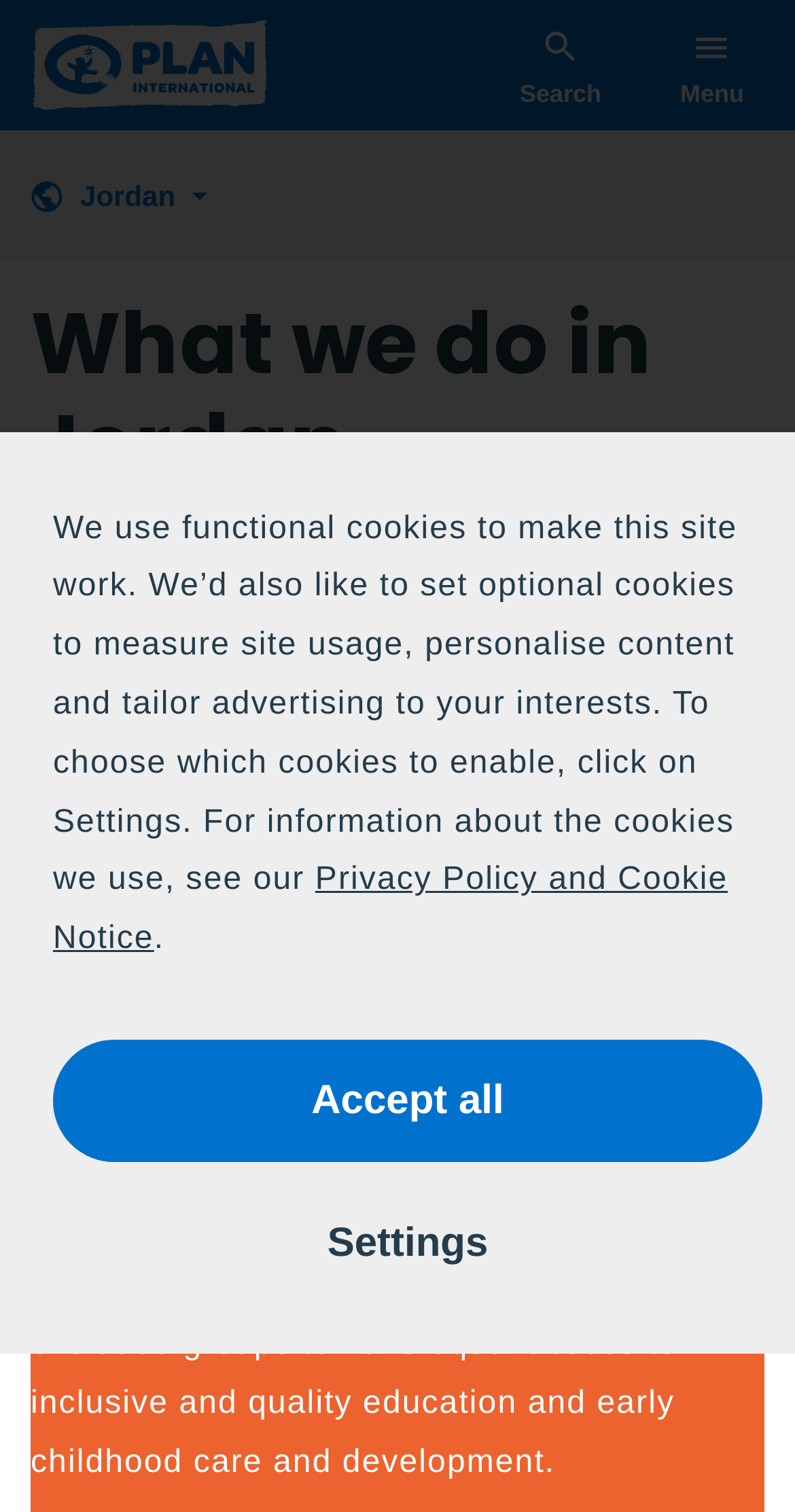What is the main focus of the webpage?
Could you give a comprehensive explanation in response to this question?

The webpage's meta description is 'Learn about Plan International's work in Jordan', which implies that the main focus of the webpage is to provide information about Plan International's work in Jordan.